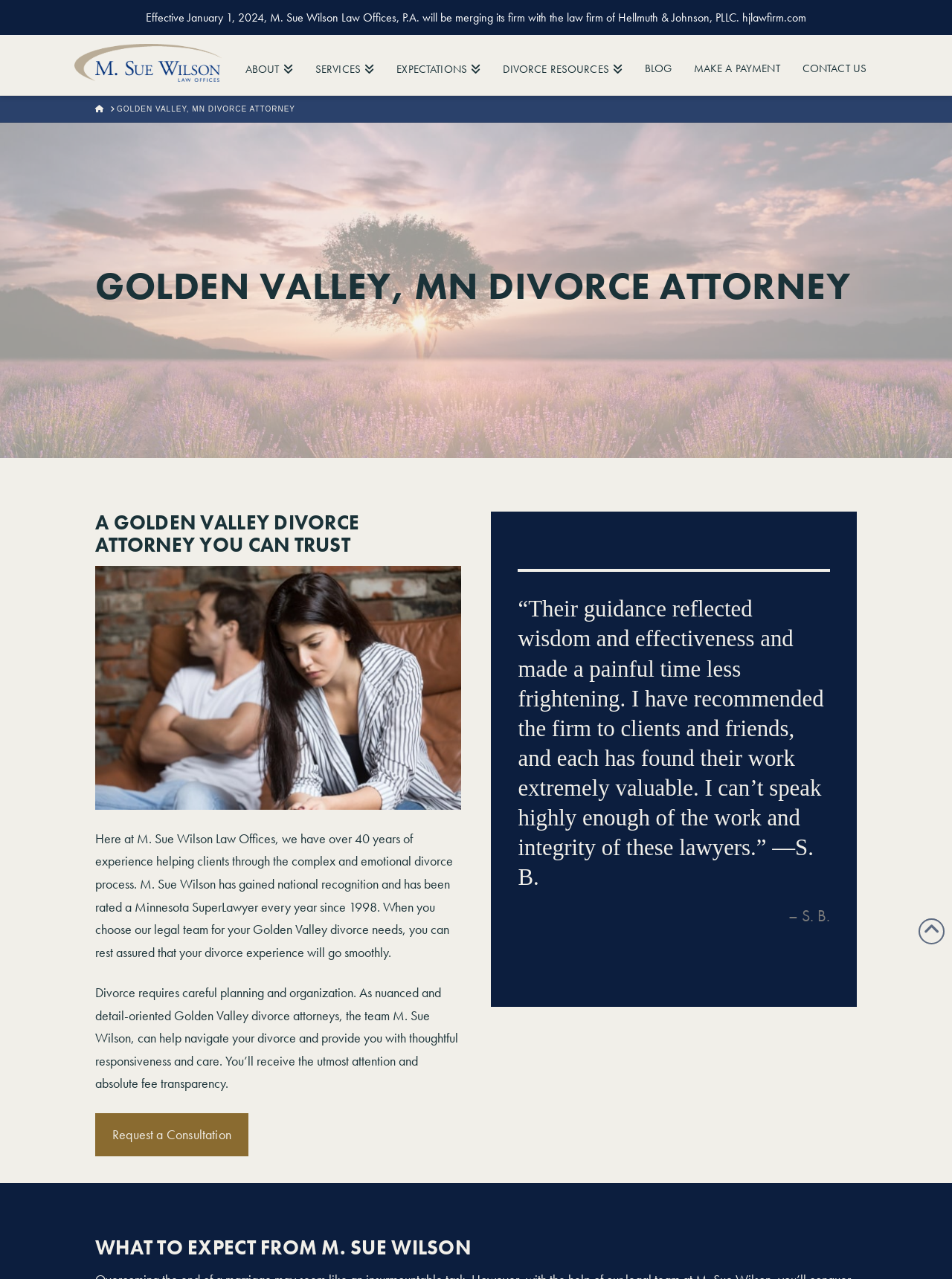What is the rating of M. Sue Wilson?
Answer the question with a single word or phrase by looking at the picture.

Minnesota SuperLawyer